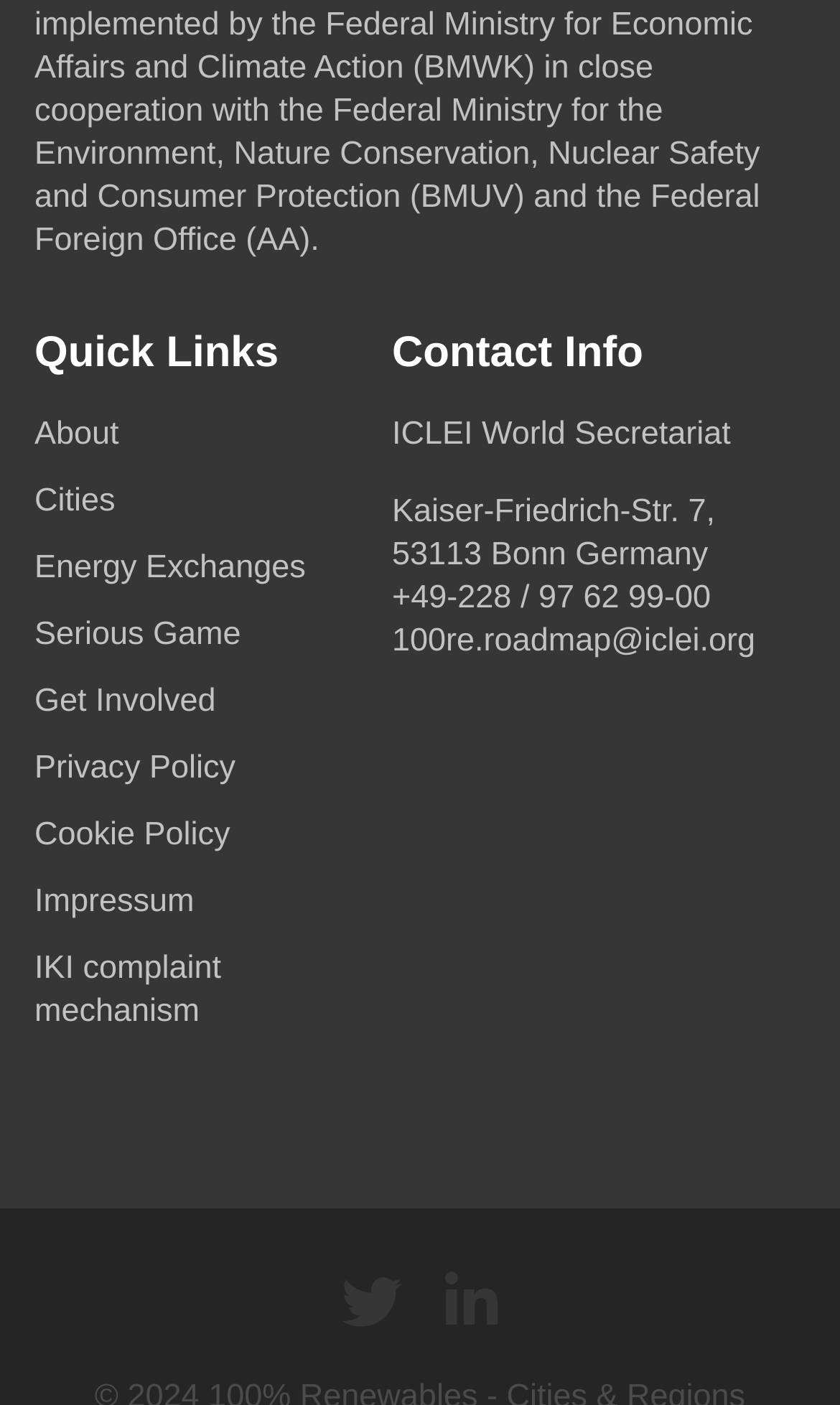Identify the bounding box coordinates for the UI element described as follows: Energy Exchanges. Use the format (top-left x, top-left y, bottom-right x, bottom-right y) and ensure all values are floating point numbers between 0 and 1.

[0.041, 0.392, 0.364, 0.418]